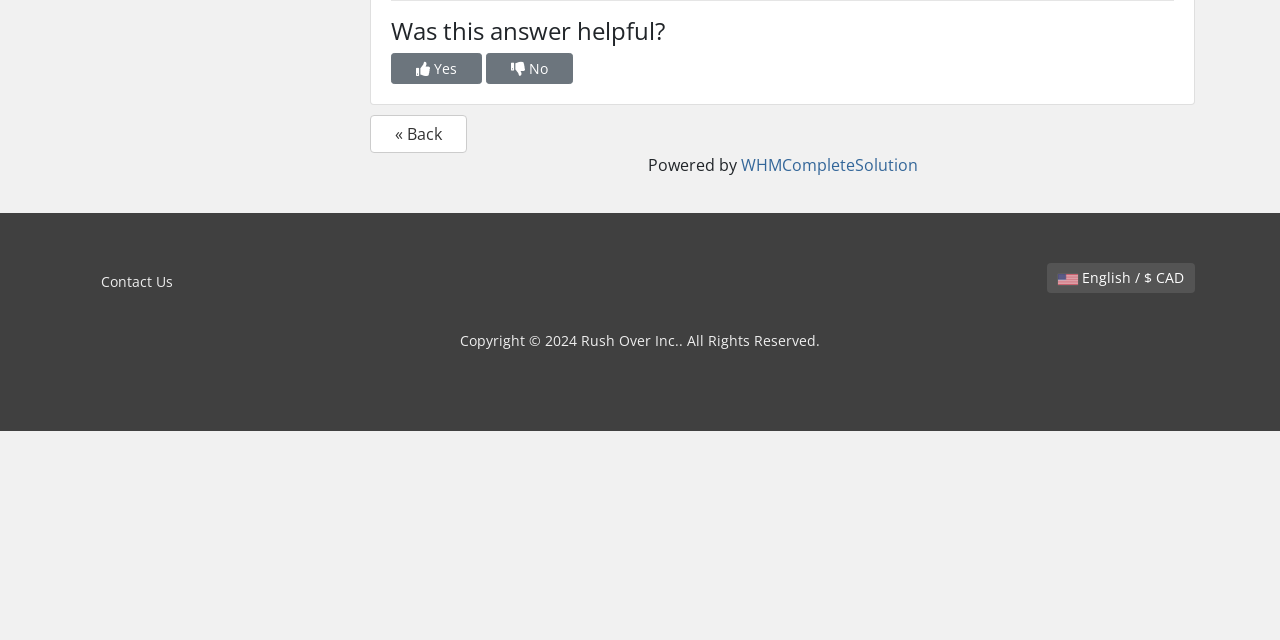Identify the bounding box coordinates for the UI element described as: "Yes". The coordinates should be provided as four floats between 0 and 1: [left, top, right, bottom].

[0.305, 0.083, 0.377, 0.132]